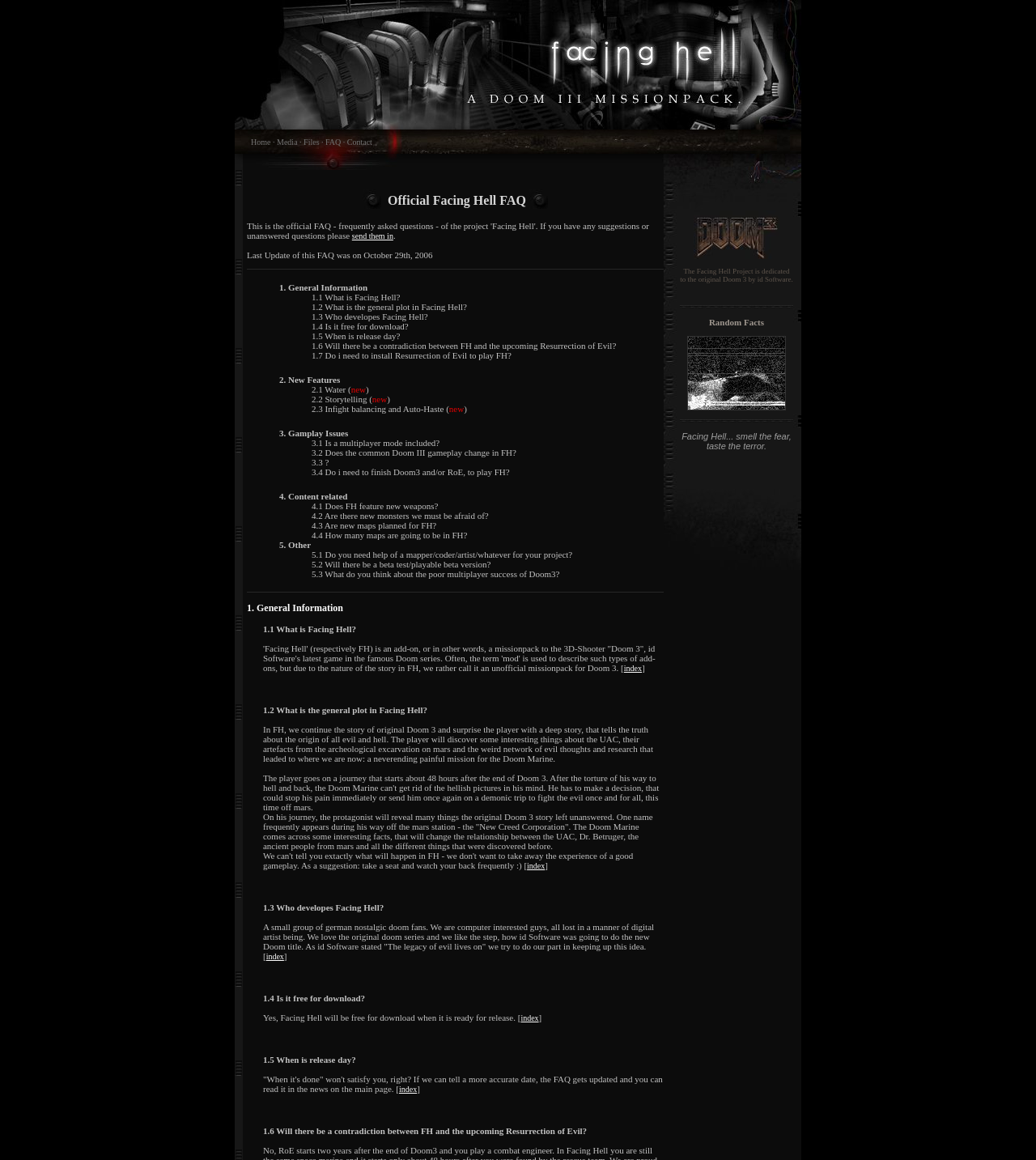Give a one-word or short-phrase answer to the following question: 
Is Facing Hell free for download?

Yes